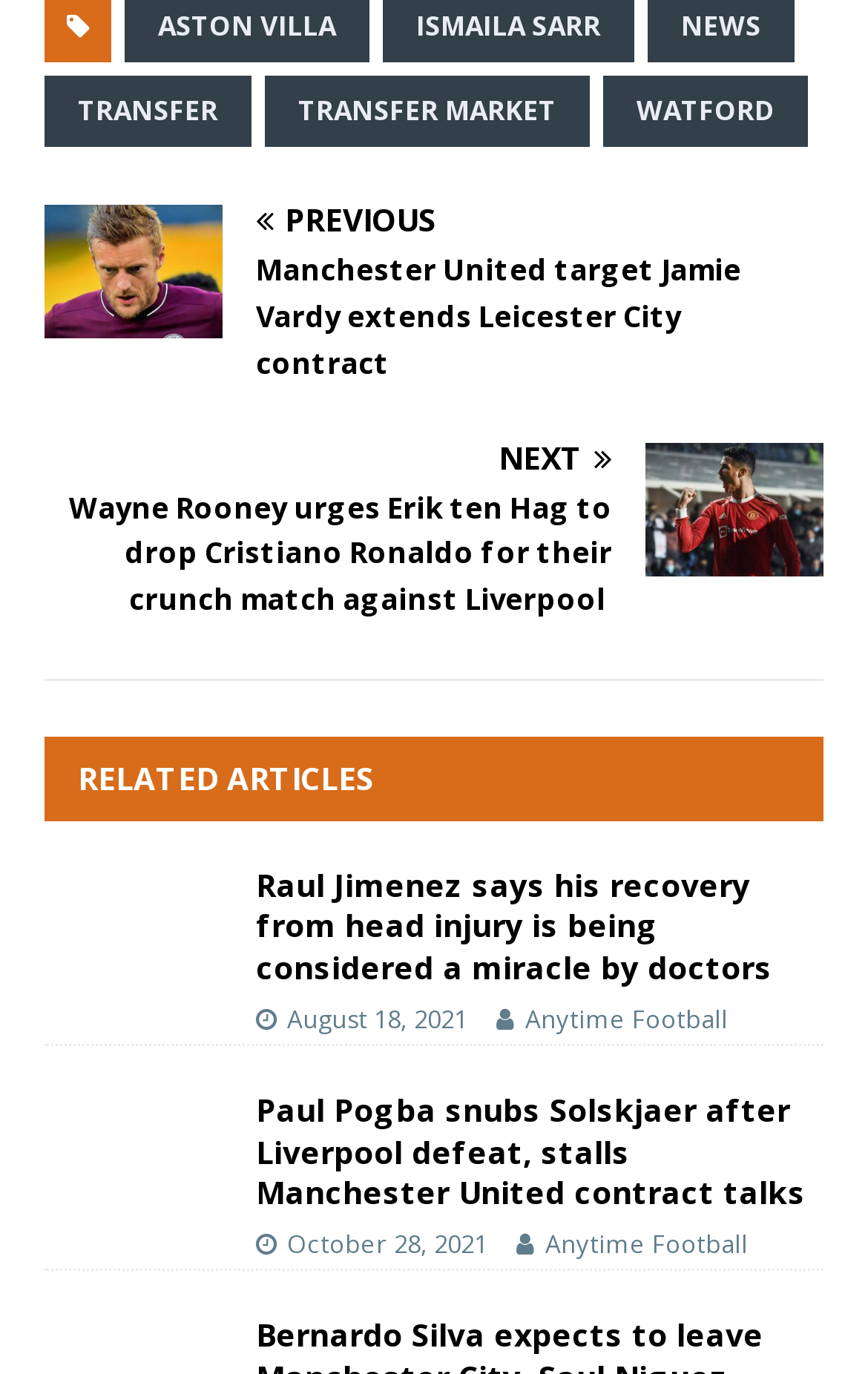What is the topic of the article with the image of Cristiano Ronaldo?
Refer to the image and provide a one-word or short phrase answer.

Cristiano Ronaldo and Manchester United